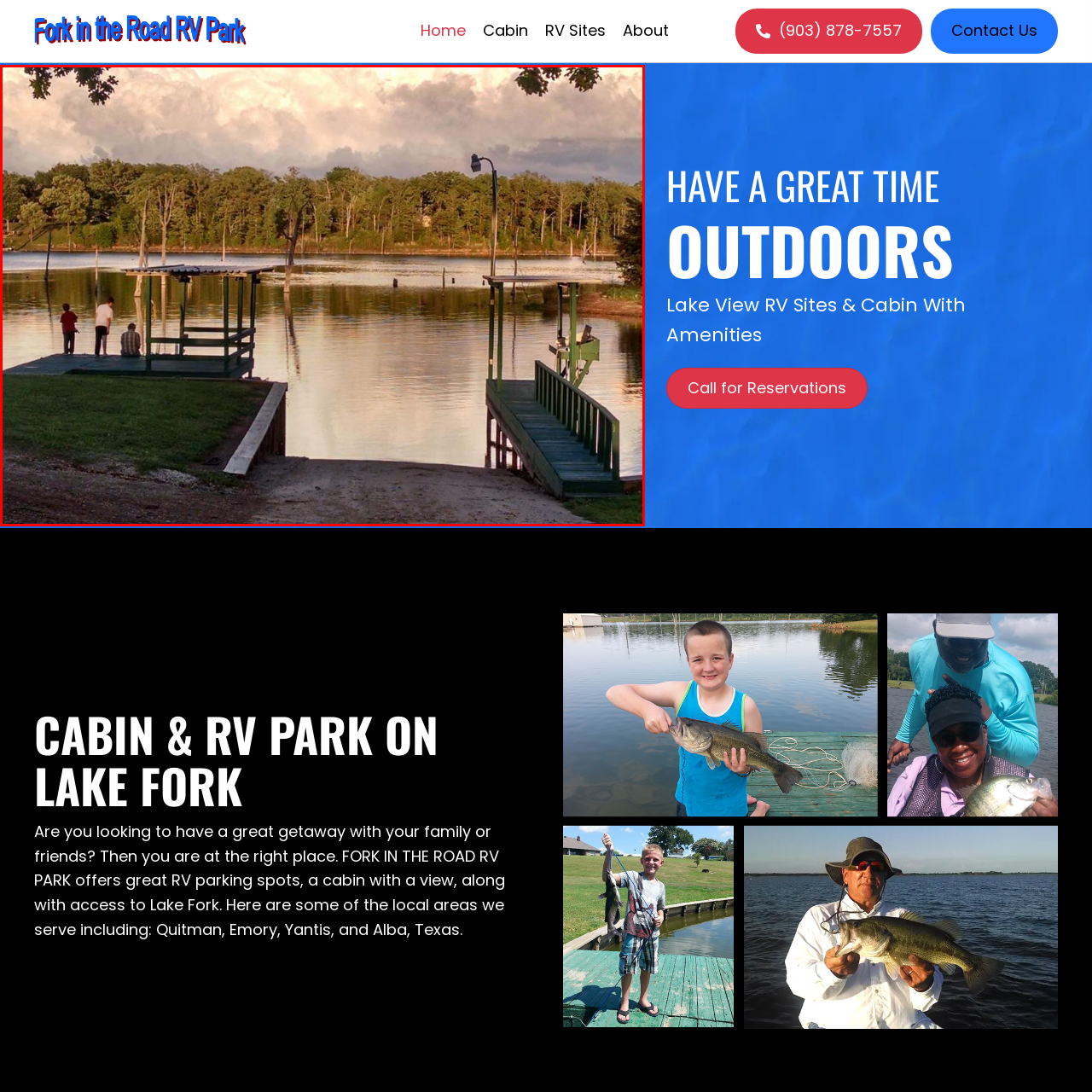Carefully describe the image located within the red boundary.

The image showcases a serene lakeside scene at the Fork in the Road RV Park in Texas. In the foreground, three figures—two children and an adult—gather on a wooden dock, gazing out over the calm waters of Lake Fork. The gentle ripples reflect the trees and sky, creating a picturesque view that highlights the natural beauty of the area. In the background, a lush green forest frames the lake, with the soft glow of evening sunlight casting a warm ambiance over the scene. A nearby green dock extends into the water, suggesting opportunities for fishing or simply enjoying the tranquil atmosphere. Together, this idyllic setting invites relaxation and connection with nature, embodying the perfect getaway for families and friends.